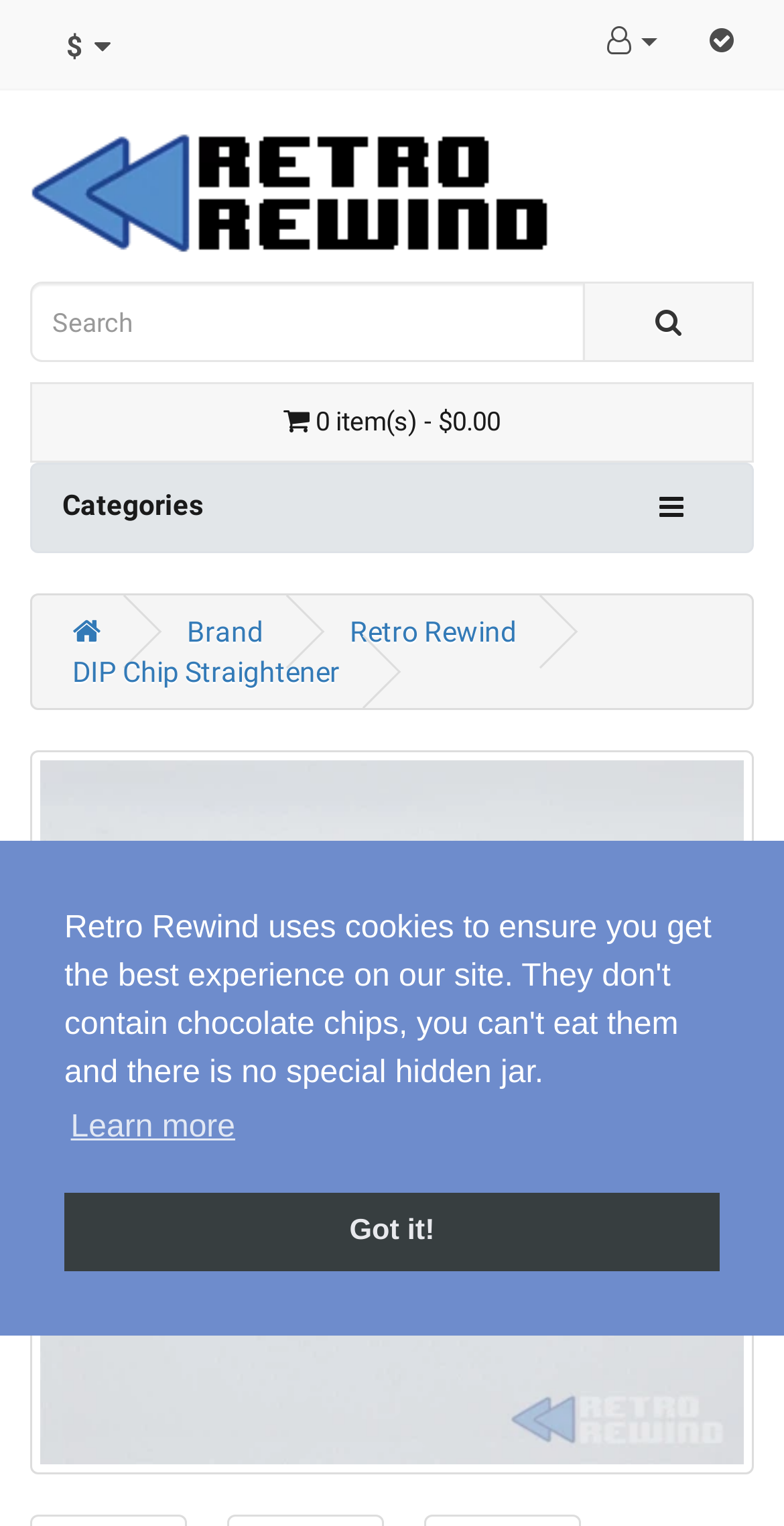Pinpoint the bounding box coordinates of the area that should be clicked to complete the following instruction: "Book a session". The coordinates must be given as four float numbers between 0 and 1, i.e., [left, top, right, bottom].

None